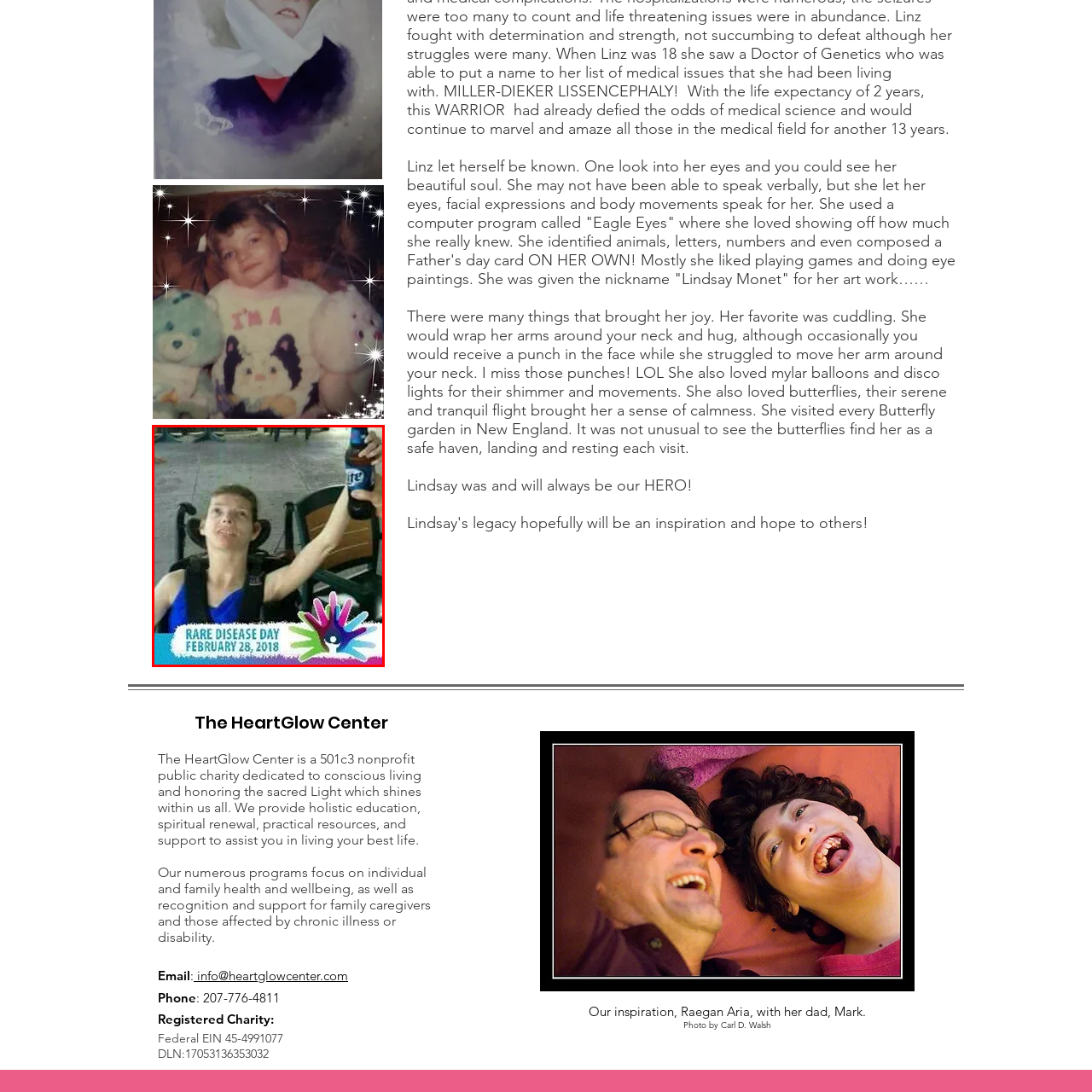Describe in detail the visual elements within the red-lined box.

The image captures a heartfelt moment commemorating Rare Disease Day on February 28, 2018. In the foreground, a young woman is depicted joyfully reaching out with one hand to accept a beverage. She is seated in a wheelchair, showcasing her resilience and spirit. Her expression conveys a mix of determination and happiness, embodying the celebration of life despite challenges. 

At the bottom of the image, a colorful banner reads "RARE DISEASE DAY," emphasizing the significance of raising awareness for rare diseases. This observance highlights the importance of support for individuals and families affected by these conditions, celebrating their strength and the community's unity in advocating for better understanding and resources. The surrounding outdoor setting adds a lively backdrop, offering a sense of warmth and connection.